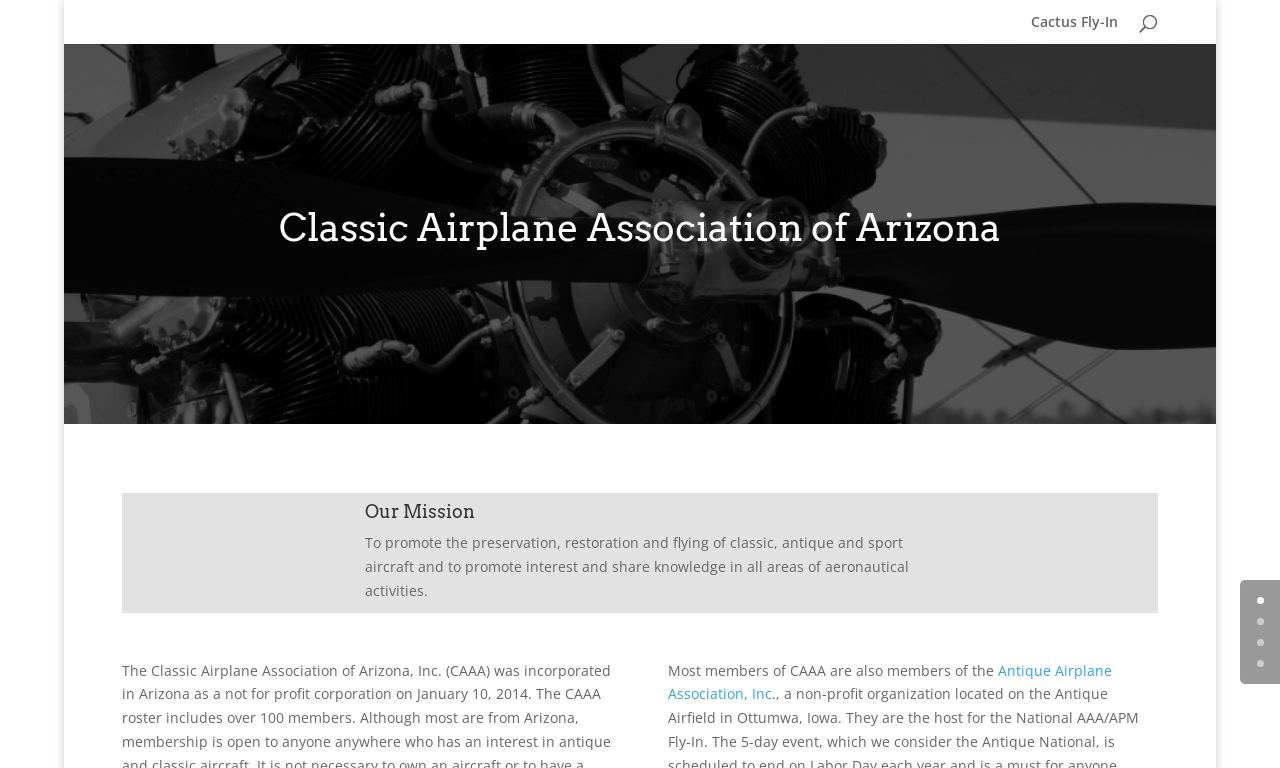Identify the bounding box of the UI component described as: "Antique Airplane Association, Inc".

[0.522, 0.86, 0.869, 0.916]